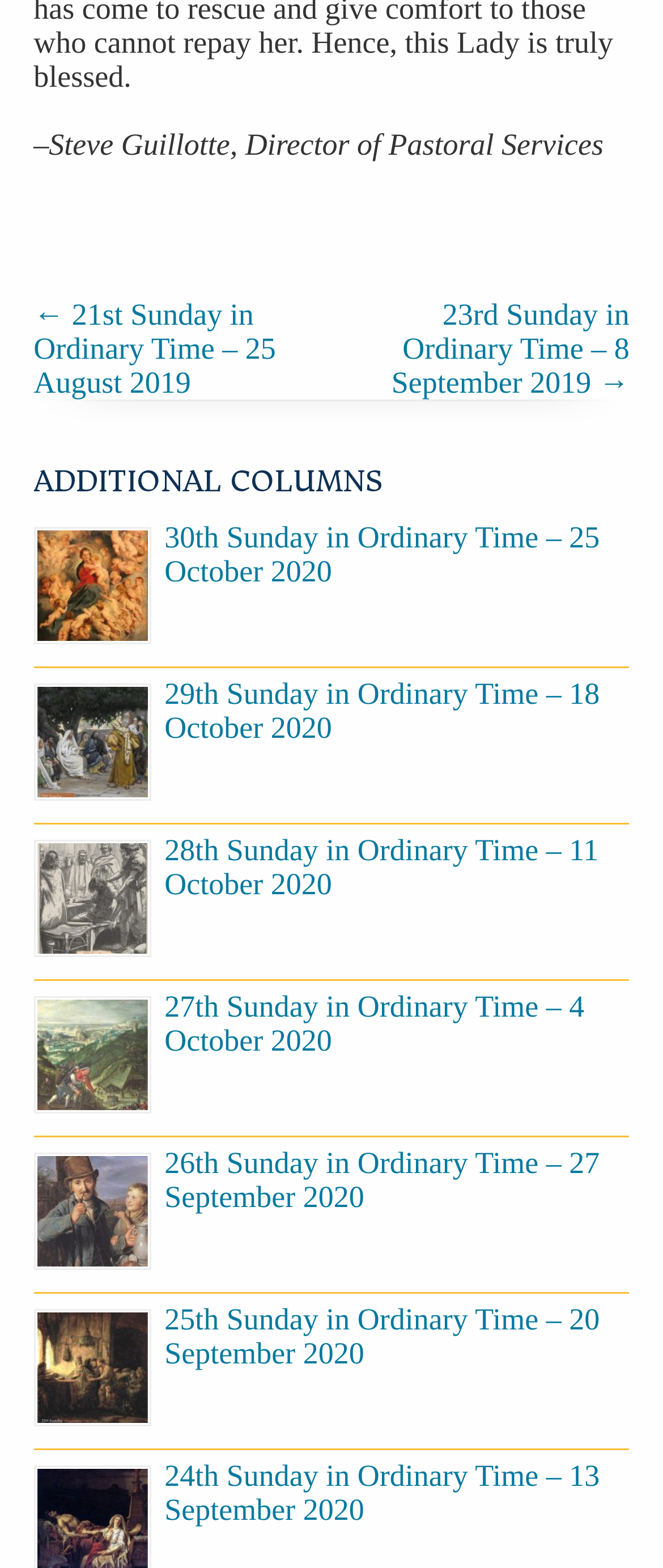Respond to the question below with a single word or phrase: How many links are there on the webpage?

10